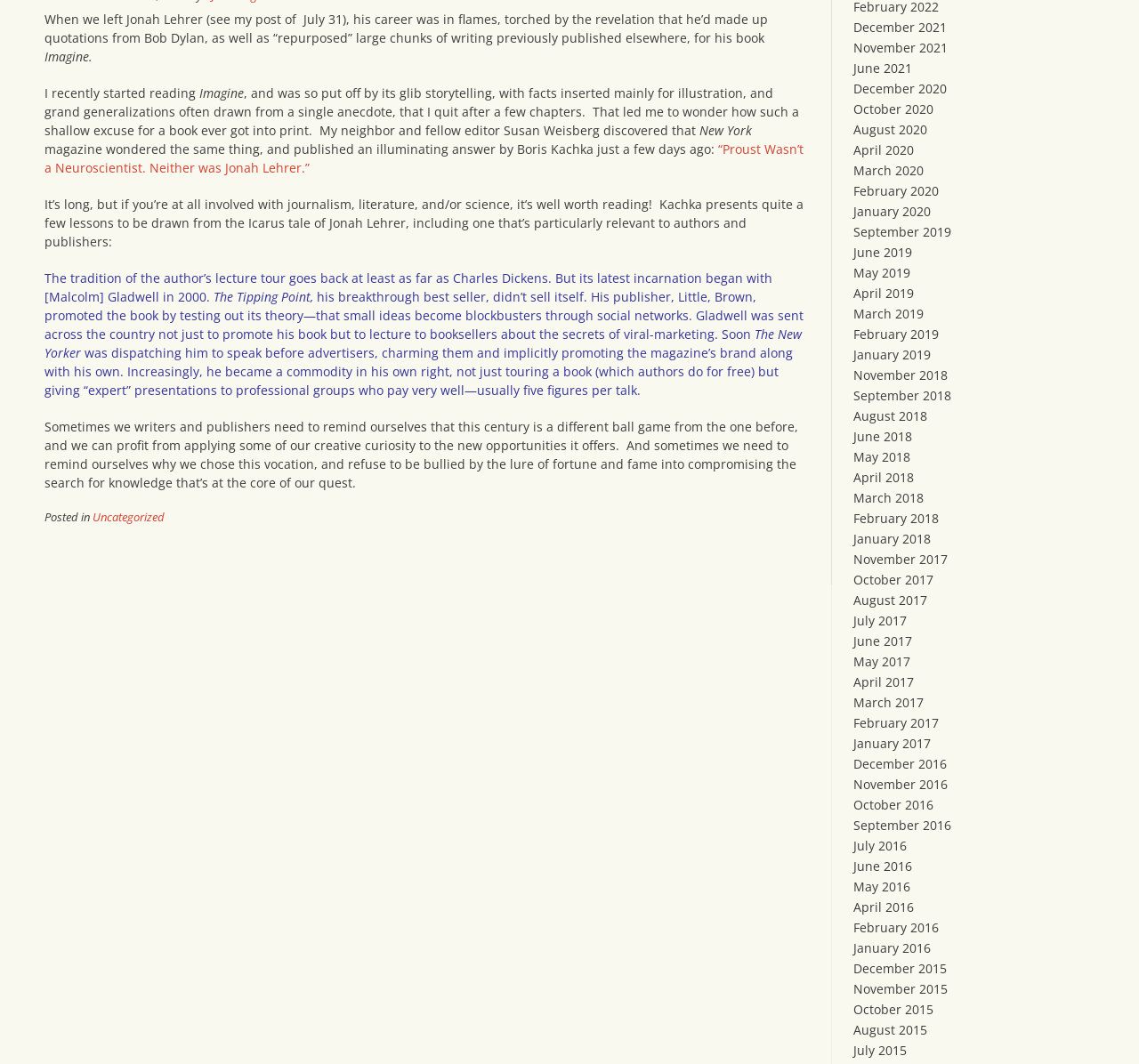Locate the bounding box for the described UI element: "October 2016". Ensure the coordinates are four float numbers between 0 and 1, formatted as [left, top, right, bottom].

[0.749, 0.748, 0.819, 0.764]